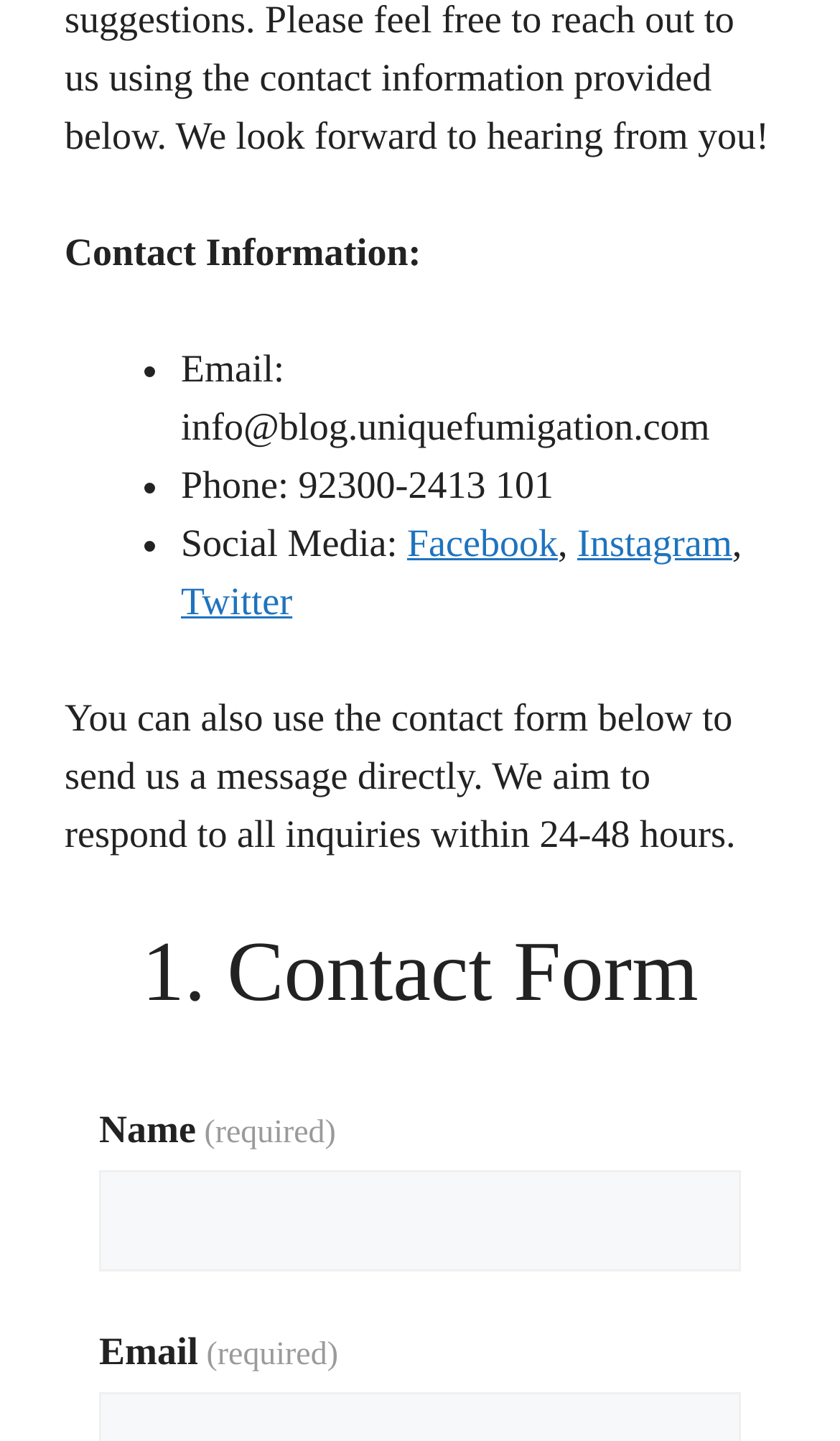Identify the bounding box of the HTML element described as: "Facebook".

[0.485, 0.362, 0.664, 0.392]